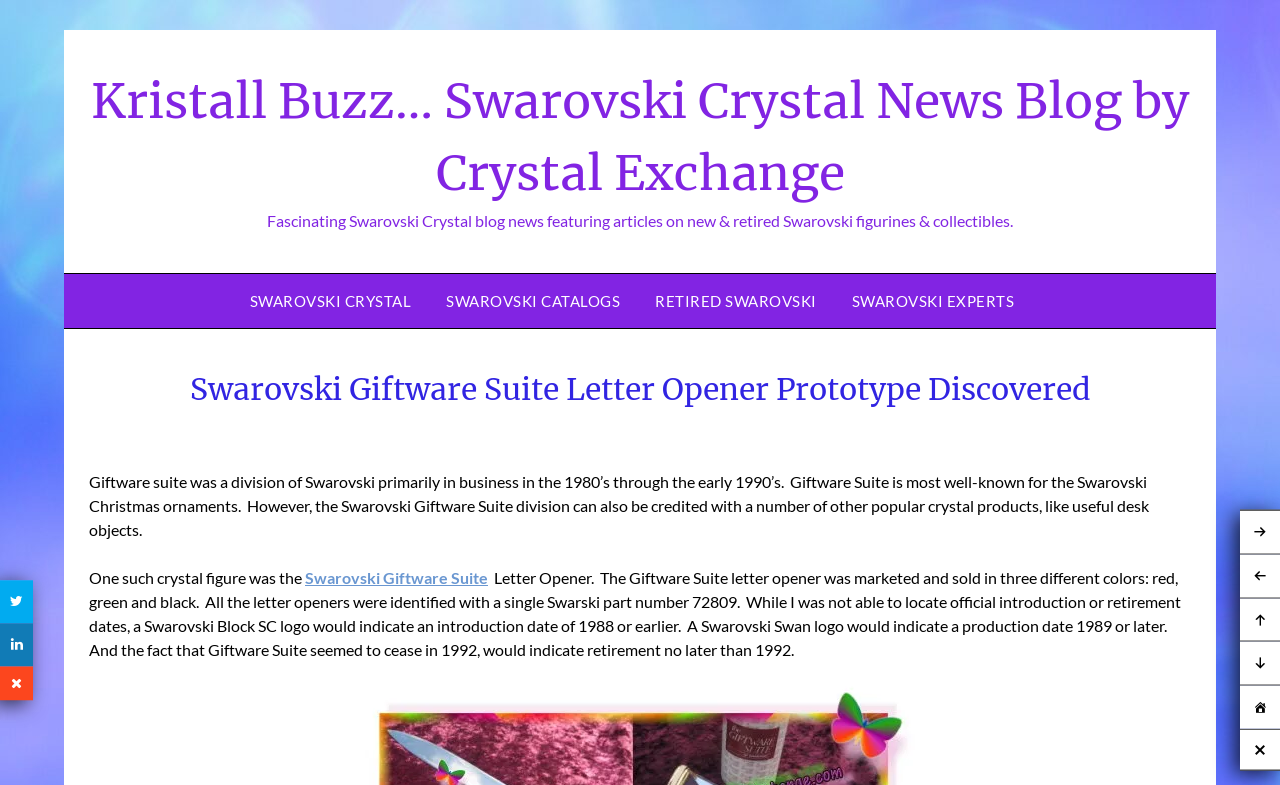Answer this question using a single word or a brief phrase:
What is the part number of the Giftware Suite letter opener?

72809